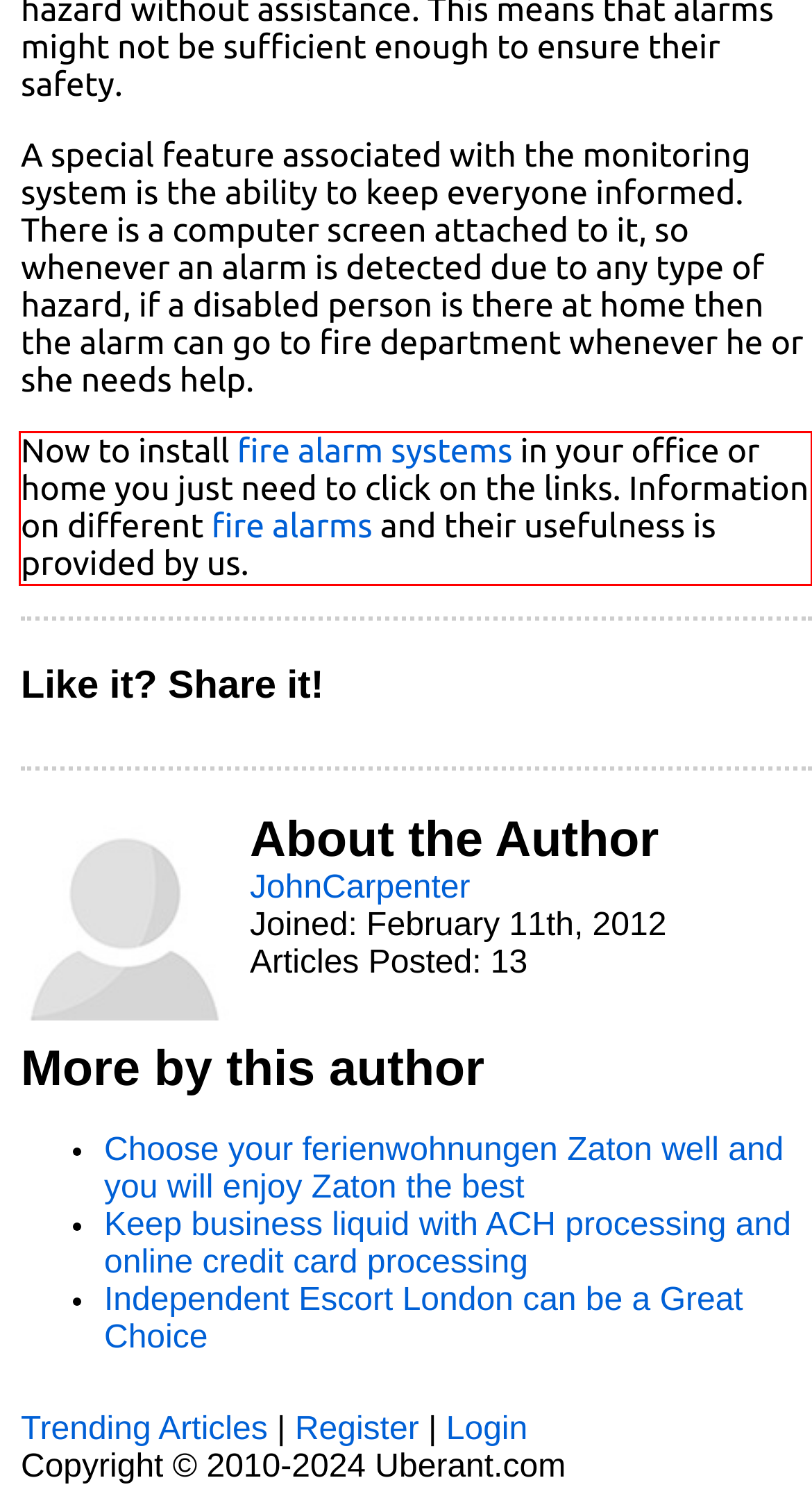Using OCR, extract the text content found within the red bounding box in the given webpage screenshot.

Now to install fire alarm systems in your office or home you just need to click on the links. Information on different fire alarms and their usefulness is provided by us.